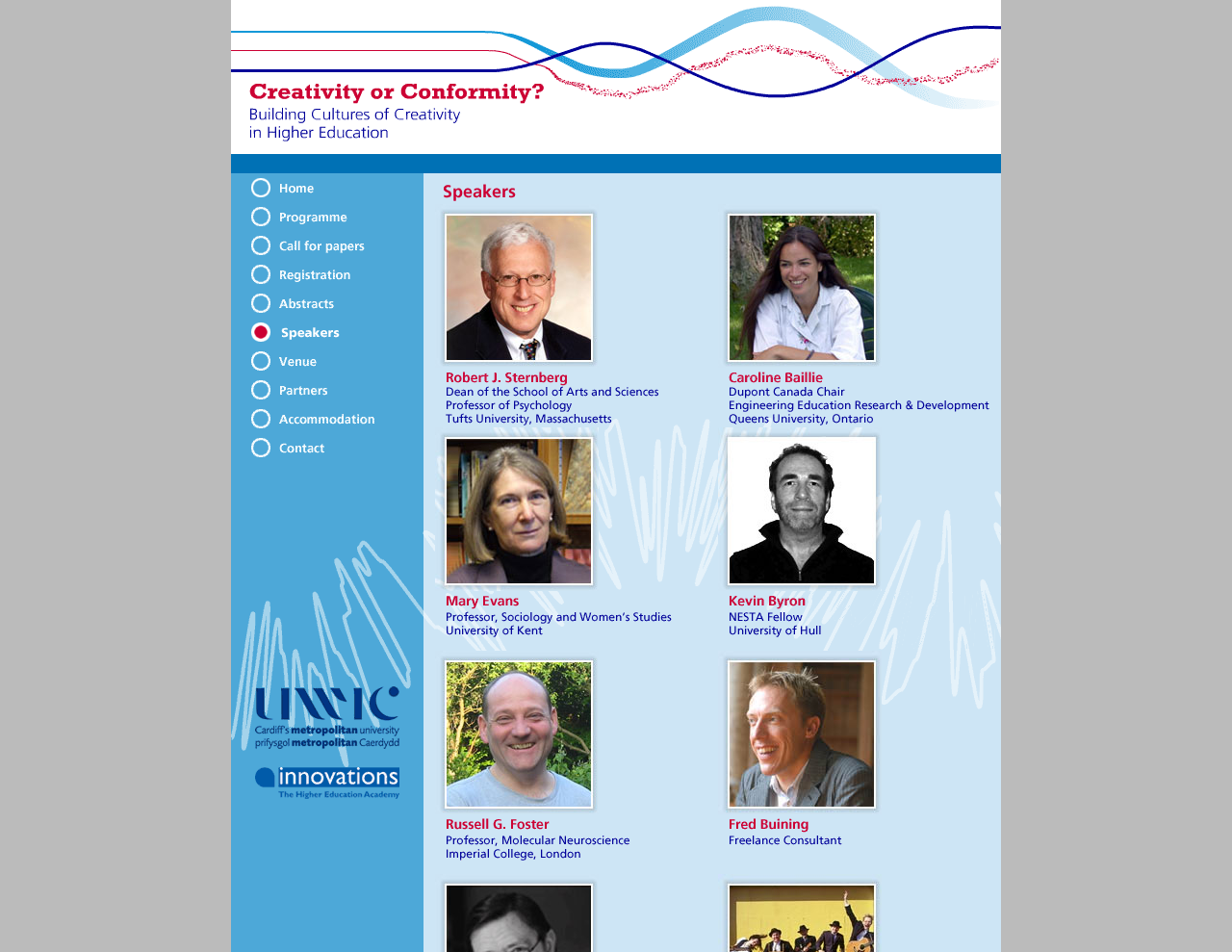Can you show the bounding box coordinates of the region to click on to complete the task described in the instruction: "Read about 'Robert Sternberg'"?

[0.353, 0.374, 0.58, 0.45]